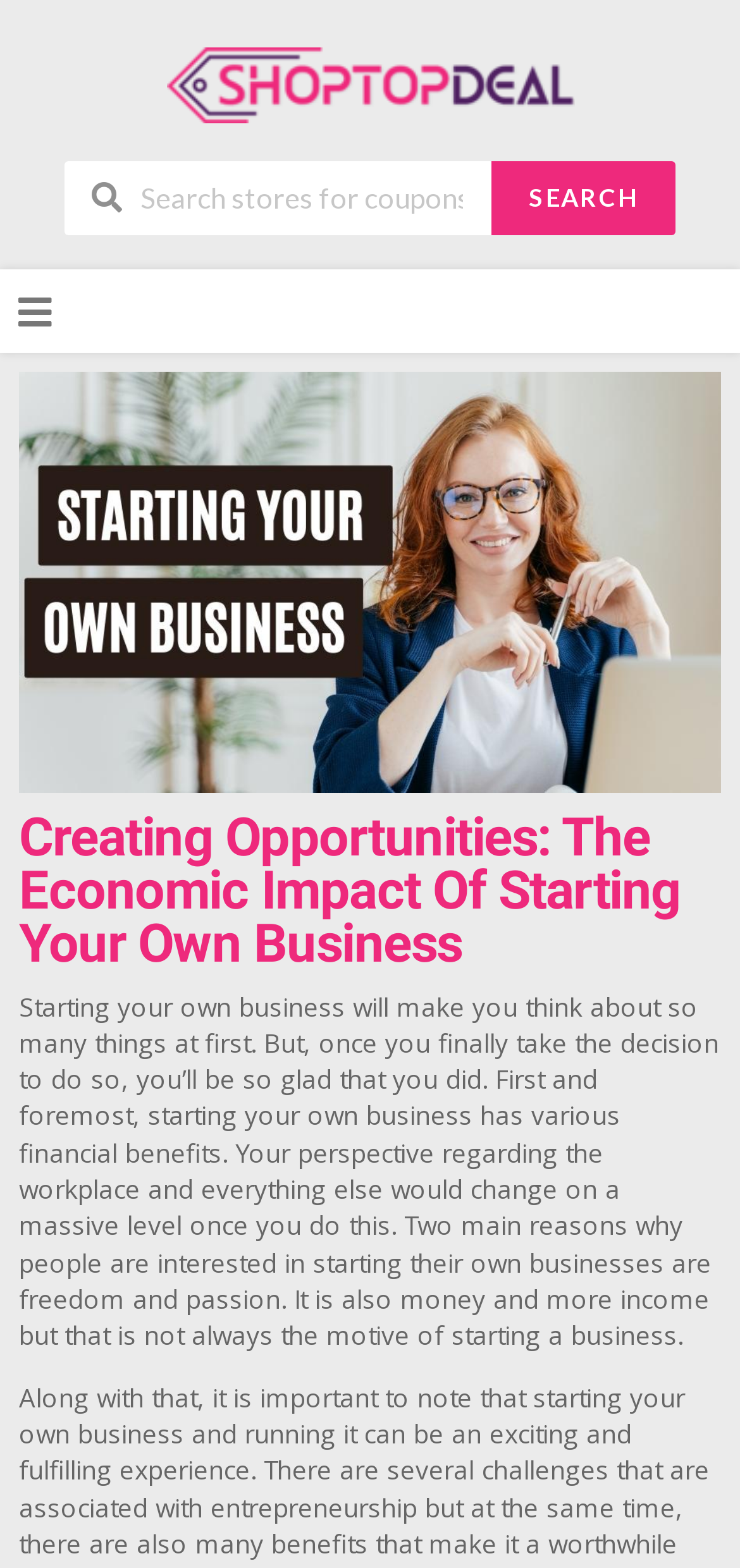What are the two main reasons people start their own businesses?
Please craft a detailed and exhaustive response to the question.

According to the text on the webpage, two main reasons why people are interested in starting their own businesses are freedom and passion. This is mentioned in the paragraph that starts with 'Two main reasons why people are interested in starting their own businesses are...'.